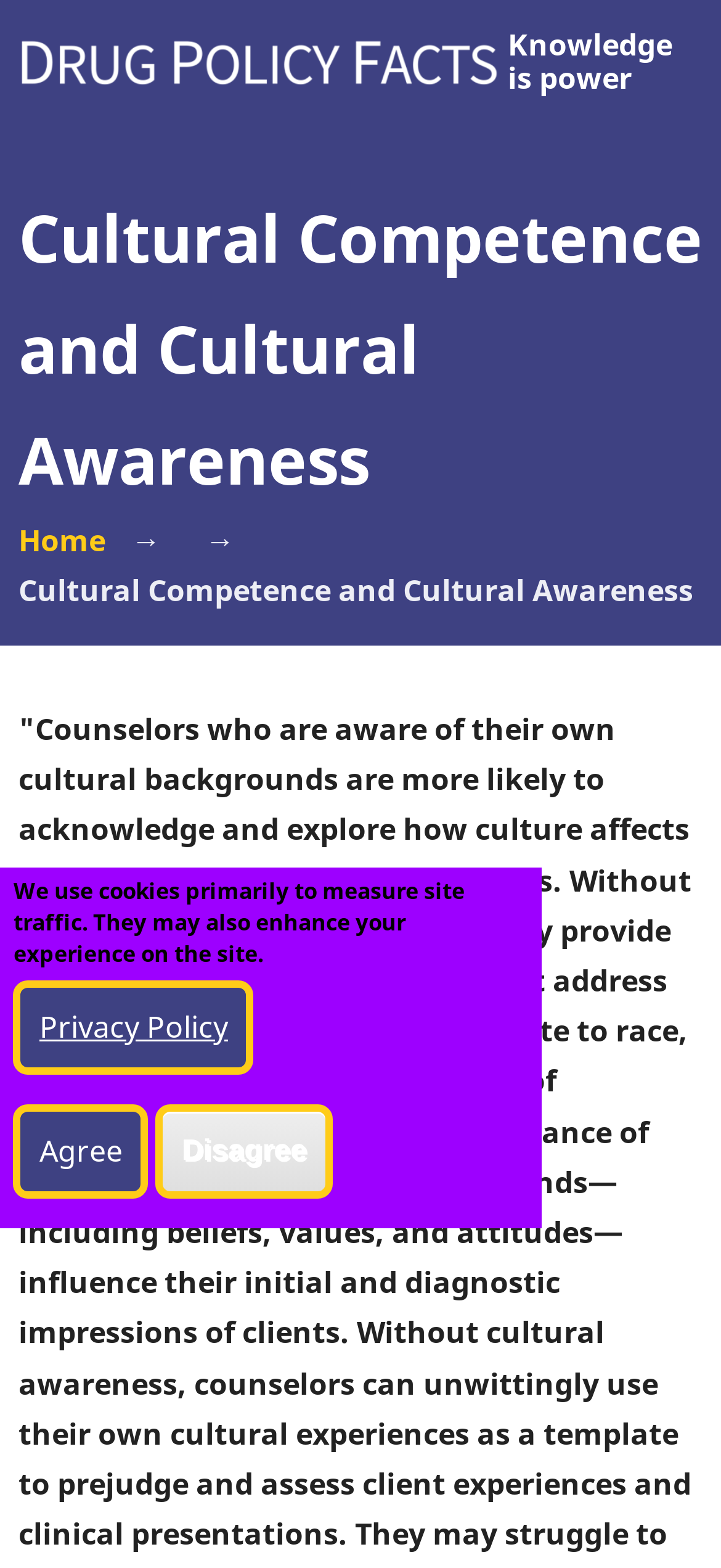Locate the bounding box of the UI element with the following description: "Privacy Policy".

[0.019, 0.625, 0.352, 0.685]